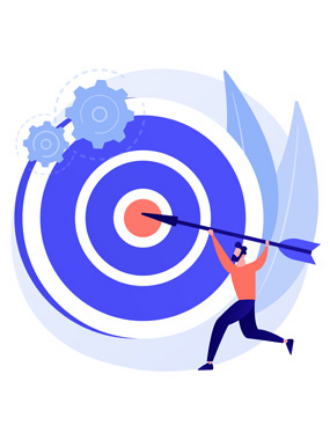Please provide a brief answer to the following inquiry using a single word or phrase:
What do the gear icons surrounding the target represent?

Systematic approach